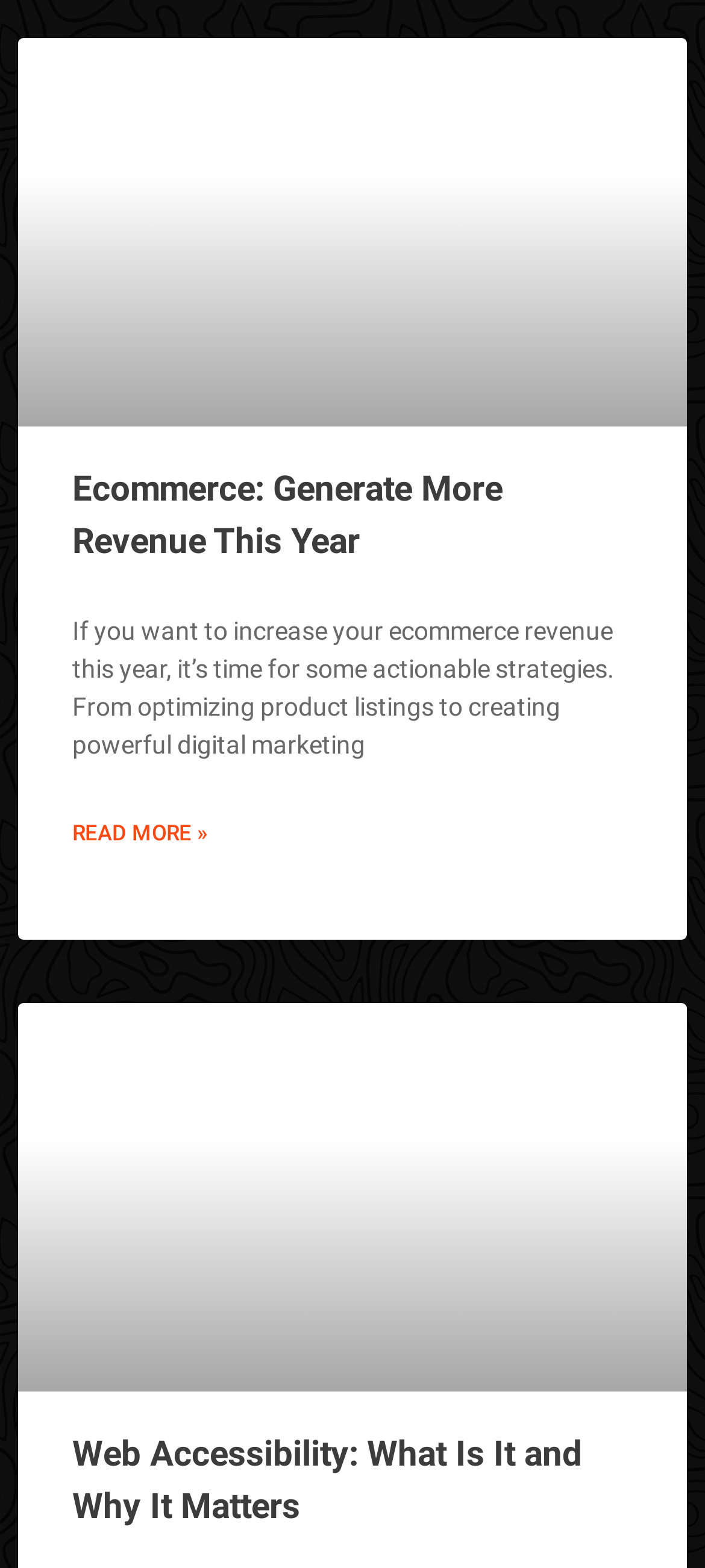Give a one-word or one-phrase response to the question: 
How many images are on the webpage?

2